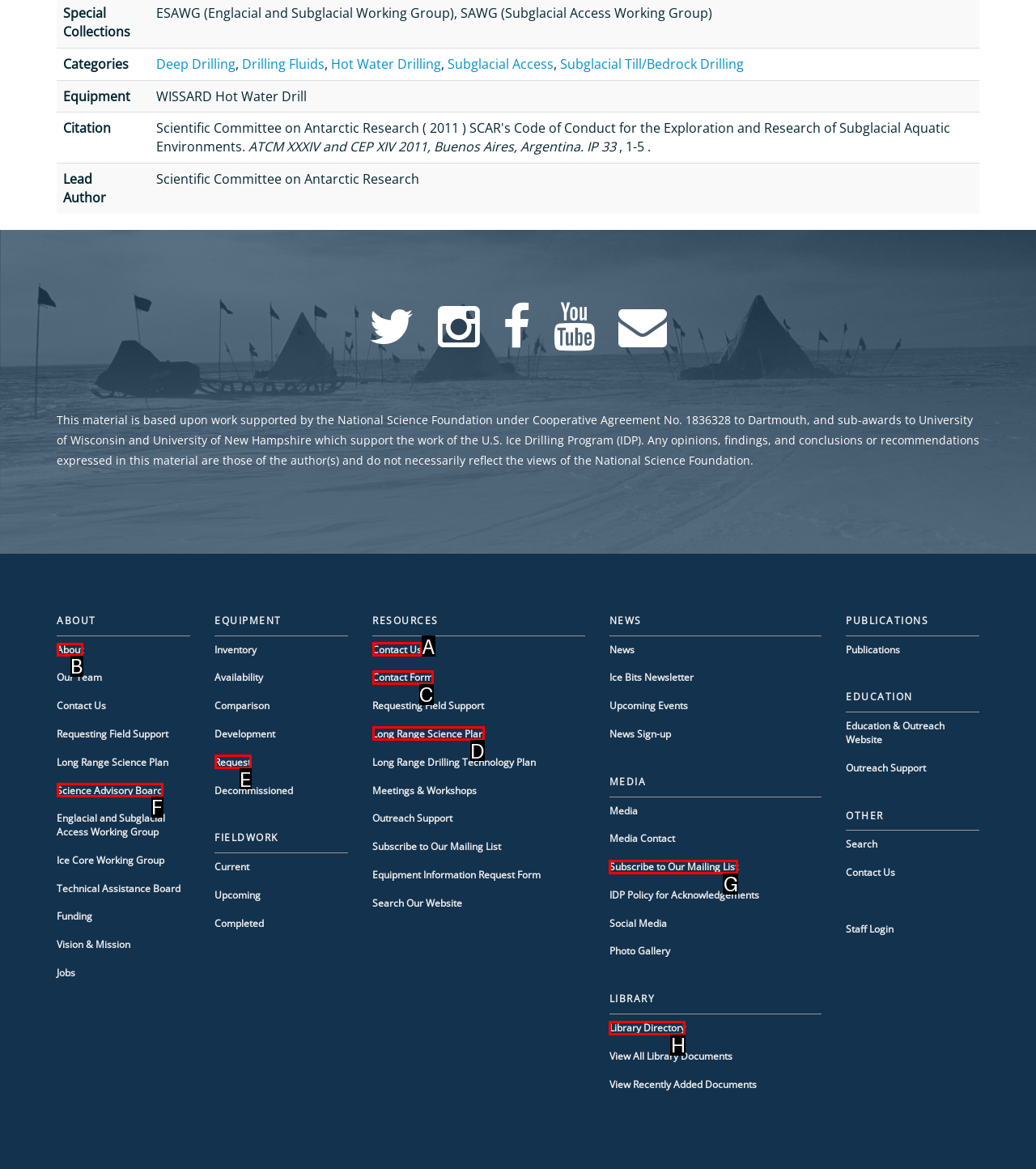Identify the letter of the UI element needed to carry out the task: View the 'About' page
Reply with the letter of the chosen option.

B